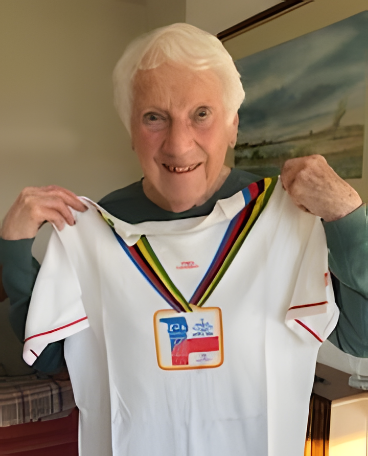Use a single word or phrase to answer the question:
What is the color of Pam's hair?

White